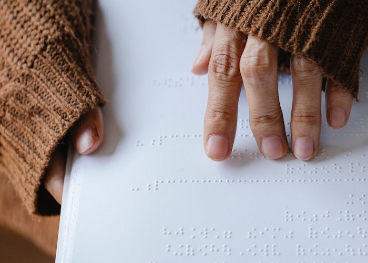Respond with a single word or short phrase to the following question: 
What is the color of the sweater in the image?

Brown